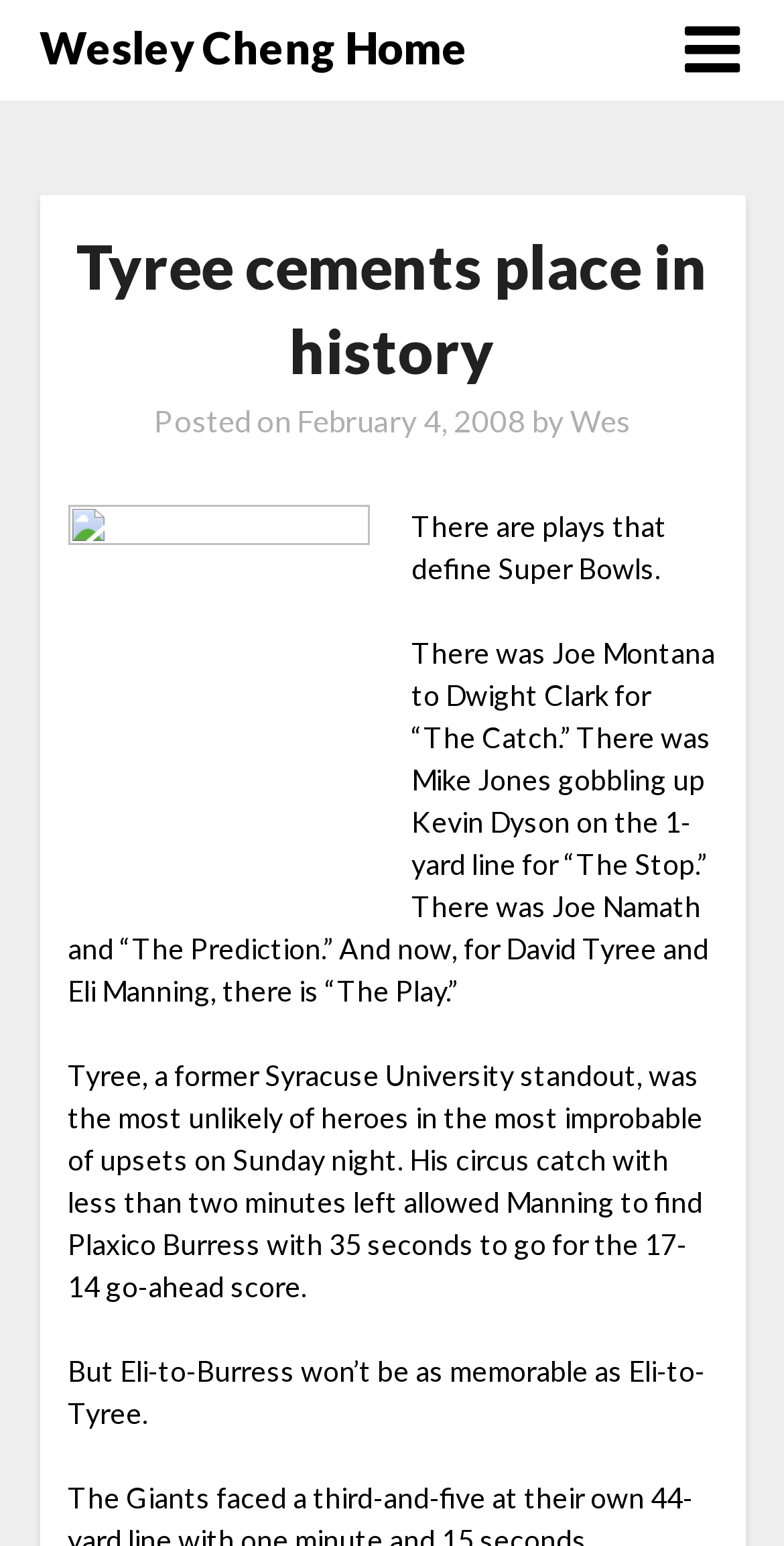Detail the various sections and features of the webpage.

The webpage is about David Tyree's historic moment in a Super Bowl game. At the top left, there is a link to "Wesley Cheng Home" with a header that reads "Tyree cements place in history". Below this header, there is a posted date "February 4, 2008" and the author's name "Wes". 

To the right of the header, there is an image. Below the image, there are four paragraphs of text. The first paragraph sets the context for the article, mentioning famous plays in Super Bowl history. The second paragraph describes the play made by David Tyree and Eli Manning, which is referred to as "The Play". The third paragraph provides more details about the play, including the circumstances and the outcome. The fourth paragraph concludes the article, stating that the play will be more memorable than the subsequent touchdown.

At the top right, there is a link with a hamburger icon.